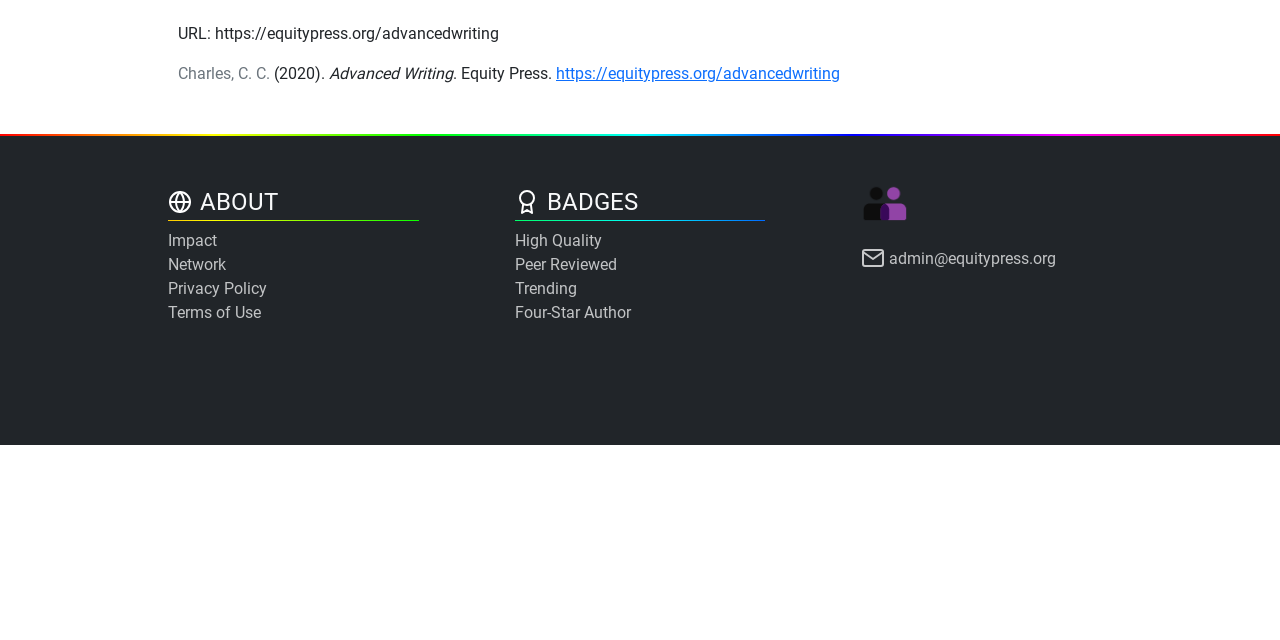Give the bounding box coordinates for this UI element: "Four-Star Author". The coordinates should be four float numbers between 0 and 1, arranged as [left, top, right, bottom].

[0.402, 0.47, 0.598, 0.508]